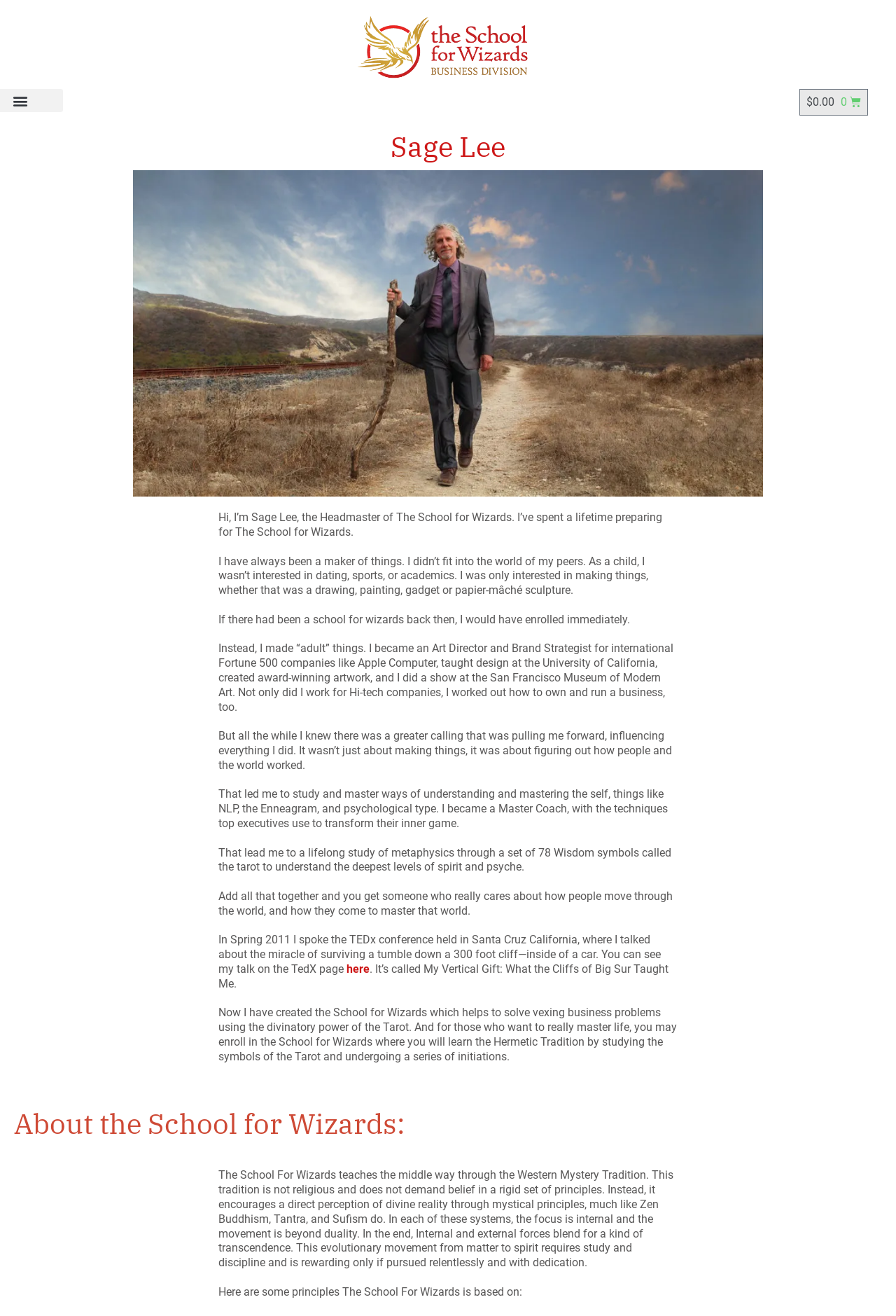What is the topic of Sage Lee's talk at the TEDx conference?
Provide a thorough and detailed answer to the question.

The answer can be found in the StaticText element with the text 'It’s called My Vertical Gift: What the Cliffs of Big Sur Taught Me.'